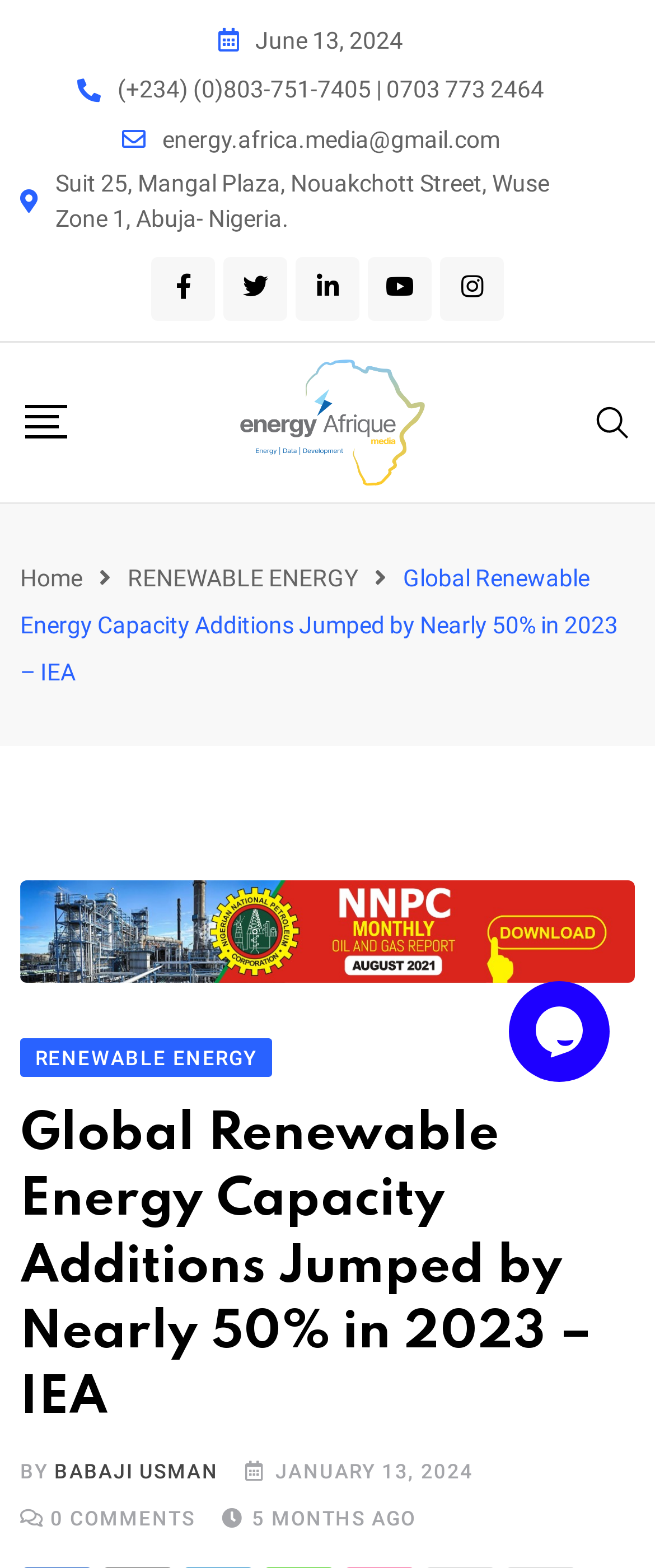Create an in-depth description of the webpage, covering main sections.

The webpage appears to be an article page from Energy Afrique, a website focused on renewable energy. At the top, there is a date "June 13, 2024" and contact information, including a phone number and email address, situated on the left side of the page. Below the contact information, there is an address "Suit 25, Mangal Plaza, Nouakchott Street, Wuse Zone 1, Abuja- Nigeria." 

On the top right side, there are five social media icons, represented by Unicode characters. Below these icons, there is a search bar with a magnifying glass icon. 

The main content of the page is divided into sections. On the left side, there are navigation links, including "Home" and "RENEWABLE ENERGY". The main article title "Global Renewable Energy Capacity Additions Jumped by Nearly 50% in 2023 – IEA" is situated below the navigation links. The article text is not provided in the accessibility tree, but it likely follows the title. 

At the bottom of the page, there is information about the article, including the author "BABAJI USMAN", the publication date "JANUARY 13, 2024", and the number of comments "COMMENTS". Additionally, there is a note indicating that the article was published "5 MONTHS AGO". 

On the right side of the page, there is a chat widget iframe, which likely provides a way for users to interact with the website or other users.